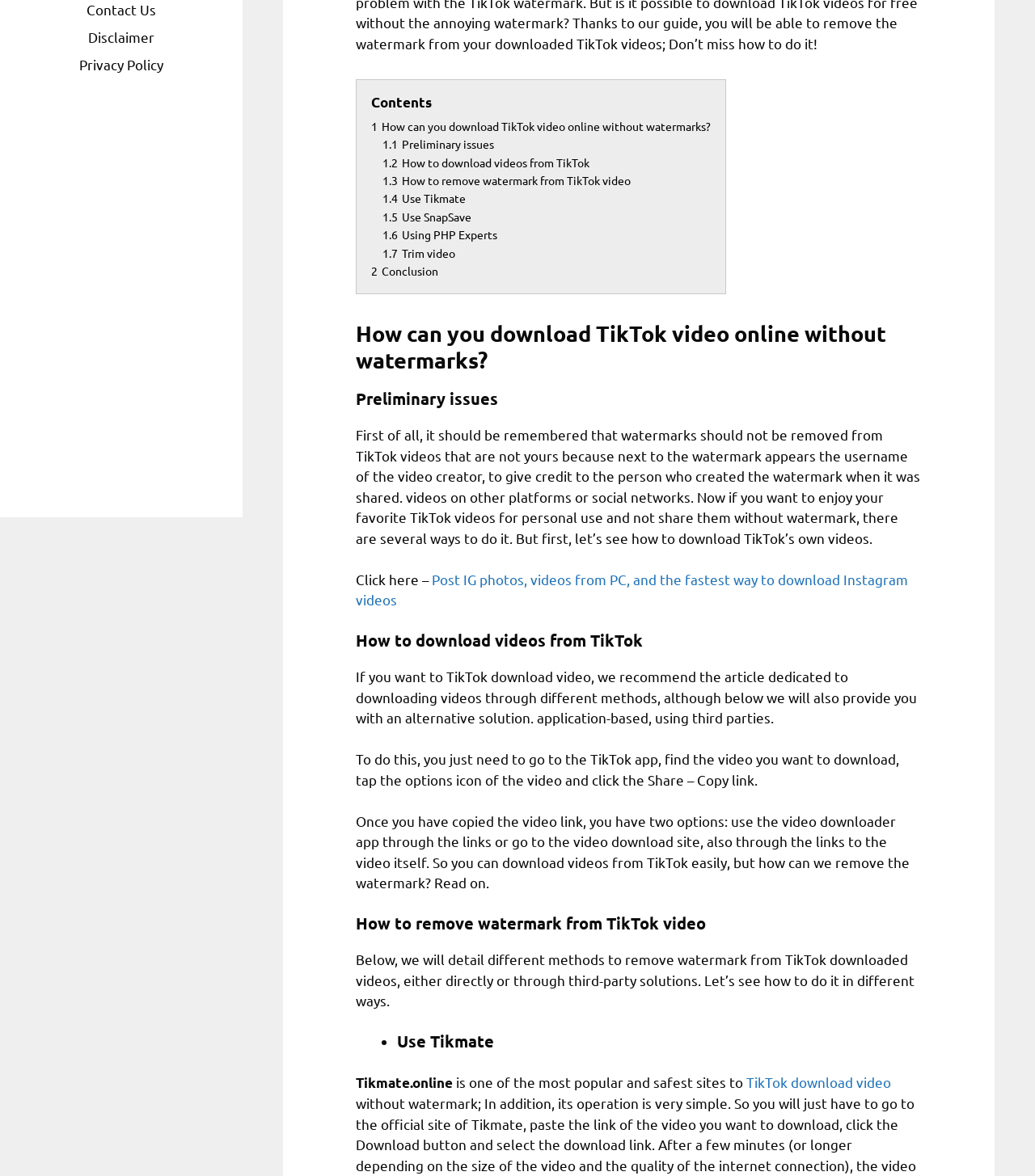Determine the bounding box for the described UI element: "TikTok download video".

[0.721, 0.912, 0.861, 0.927]